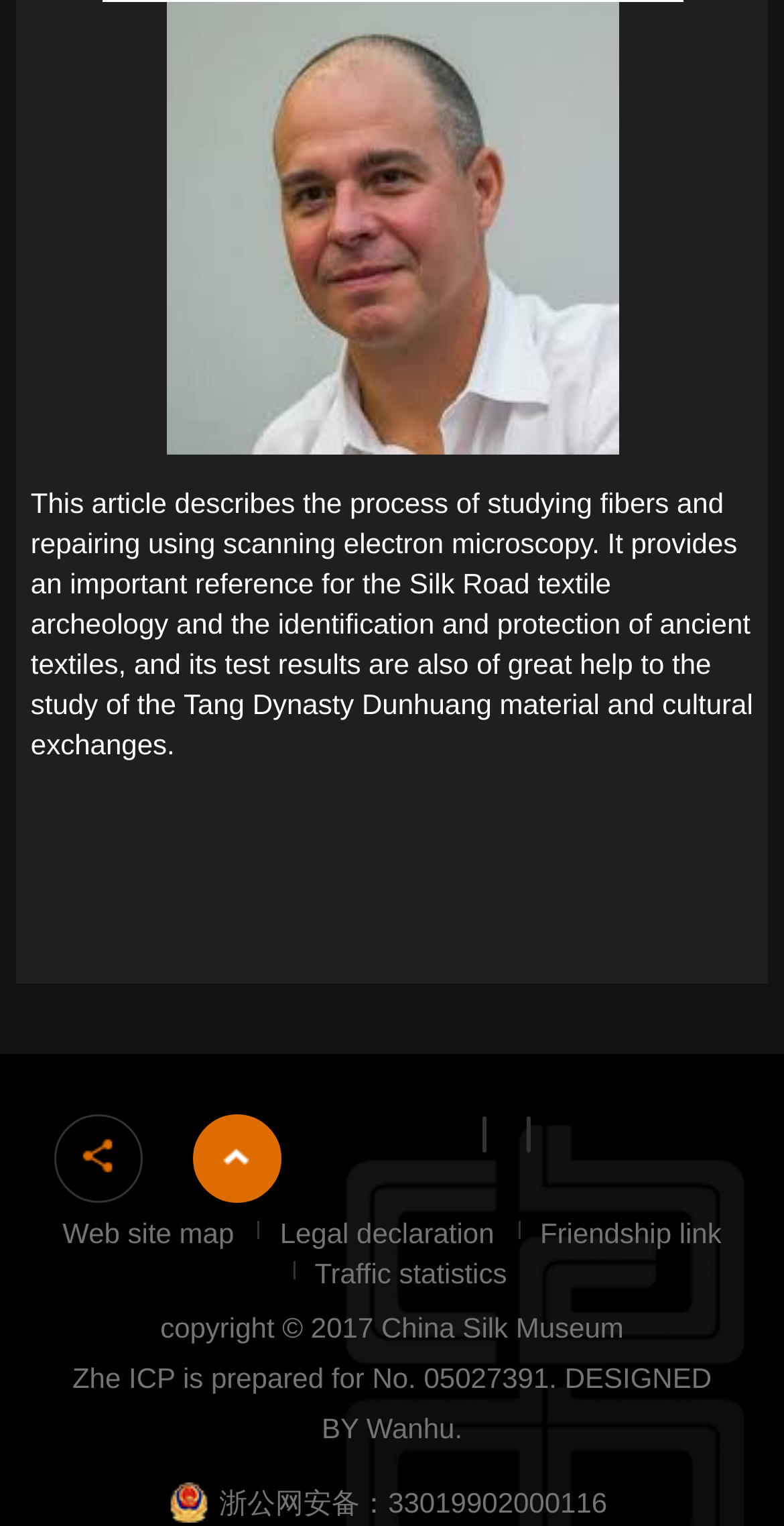What is the copyright year of the website?
Please give a detailed answer to the question using the information shown in the image.

The copyright year can be found in the StaticText element with ID 57, which states 'copyright © 2017 China Silk Museum'.